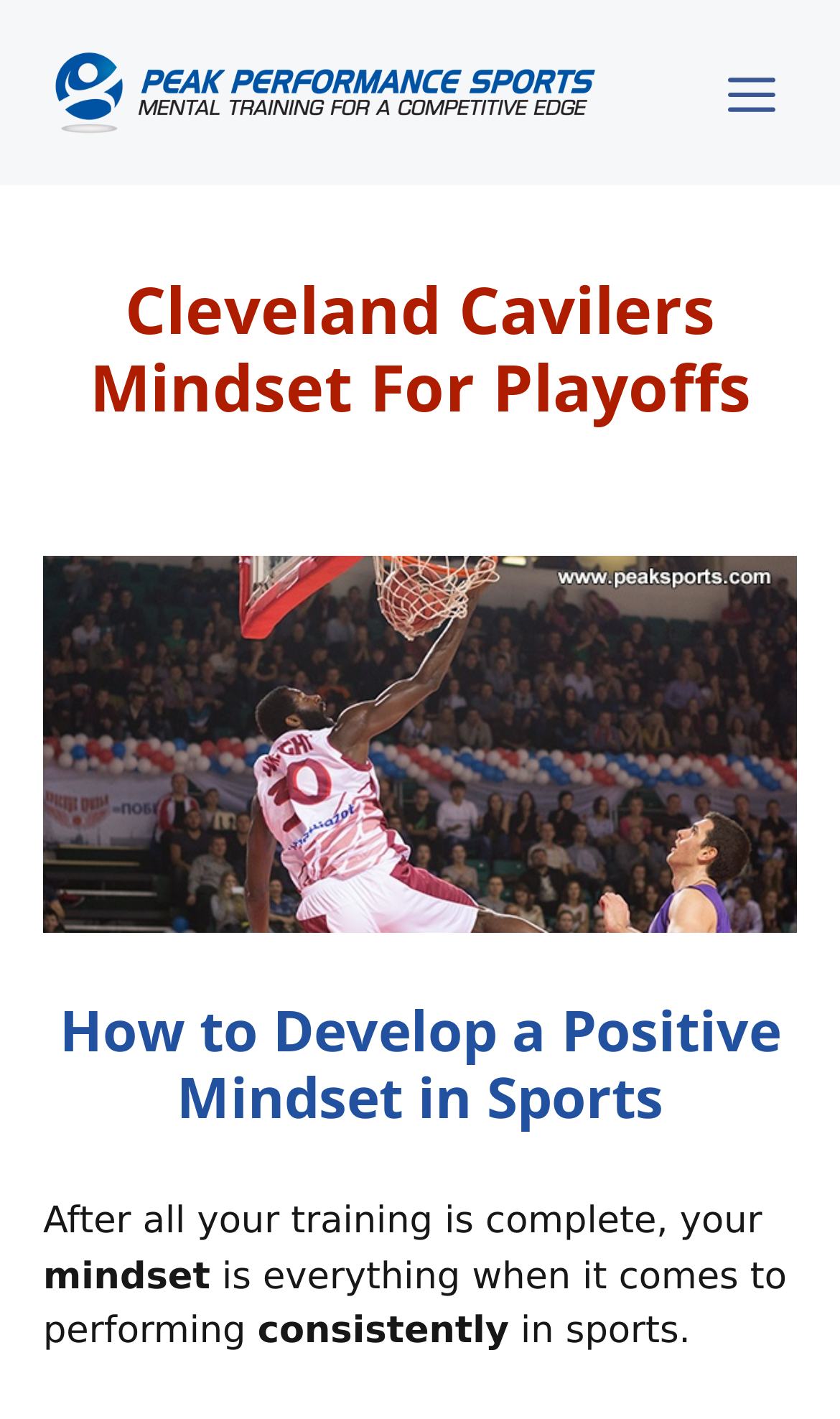Determine the bounding box coordinates of the UI element that matches the following description: "title="Sports Psychology Tips"". The coordinates should be four float numbers between 0 and 1 in the format [left, top, right, bottom].

[0.051, 0.015, 0.725, 0.115]